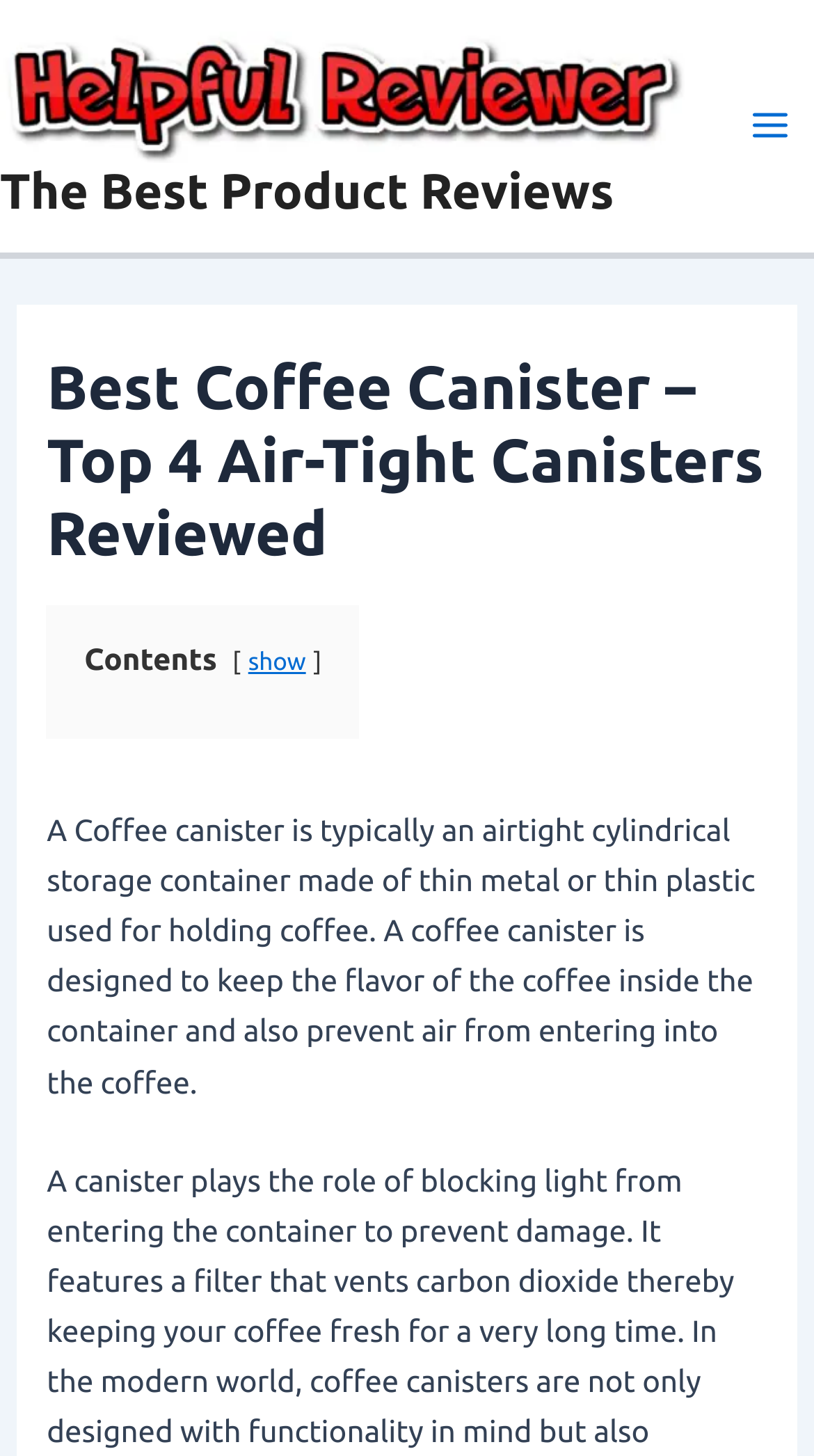What is the primary heading on this webpage?

Best Coffee Canister – Top 4 Air-Tight Canisters Reviewed